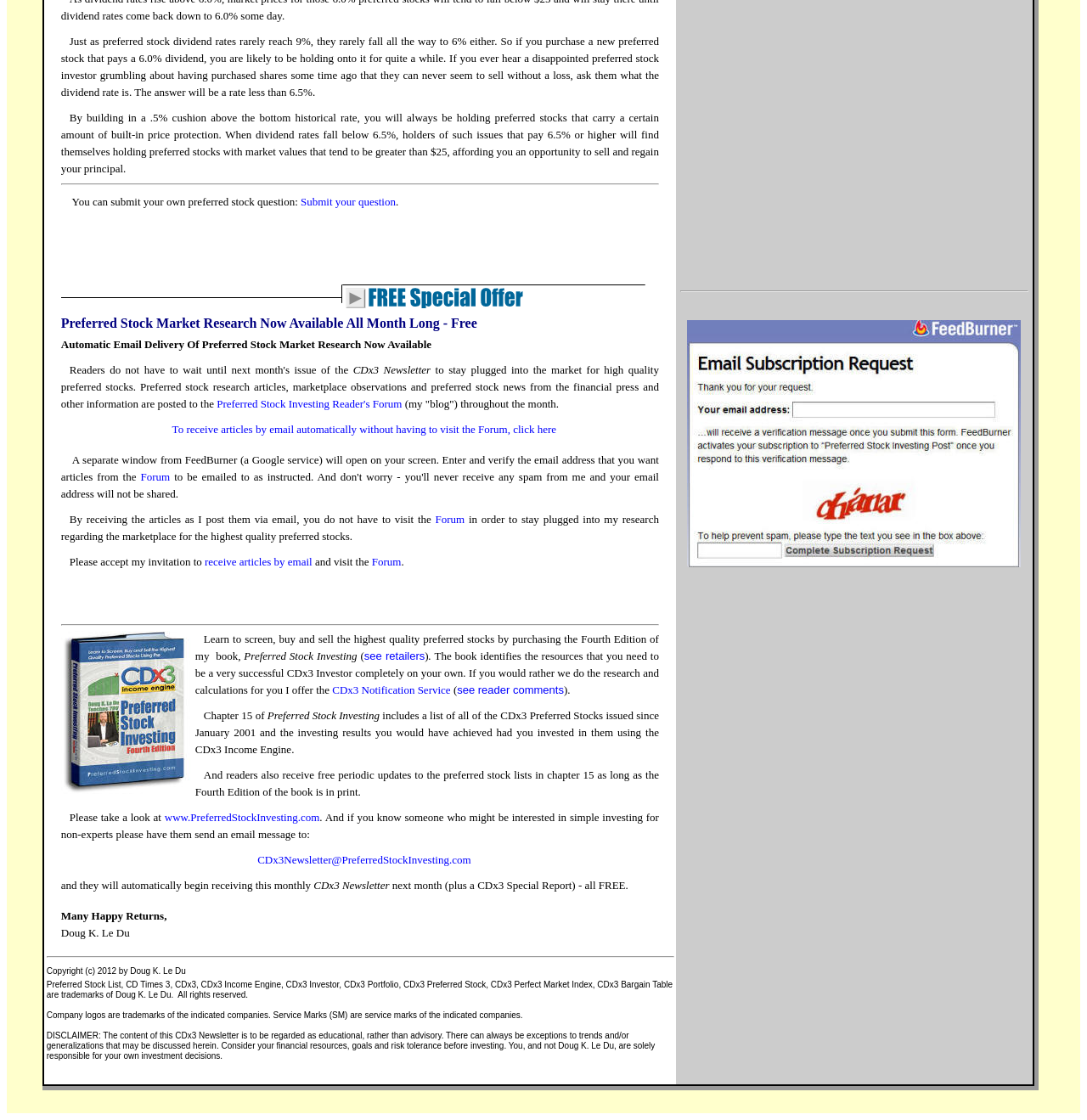Identify the bounding box coordinates of the area that should be clicked in order to complete the given instruction: "Submit your question". The bounding box coordinates should be four float numbers between 0 and 1, i.e., [left, top, right, bottom].

[0.277, 0.174, 0.364, 0.185]